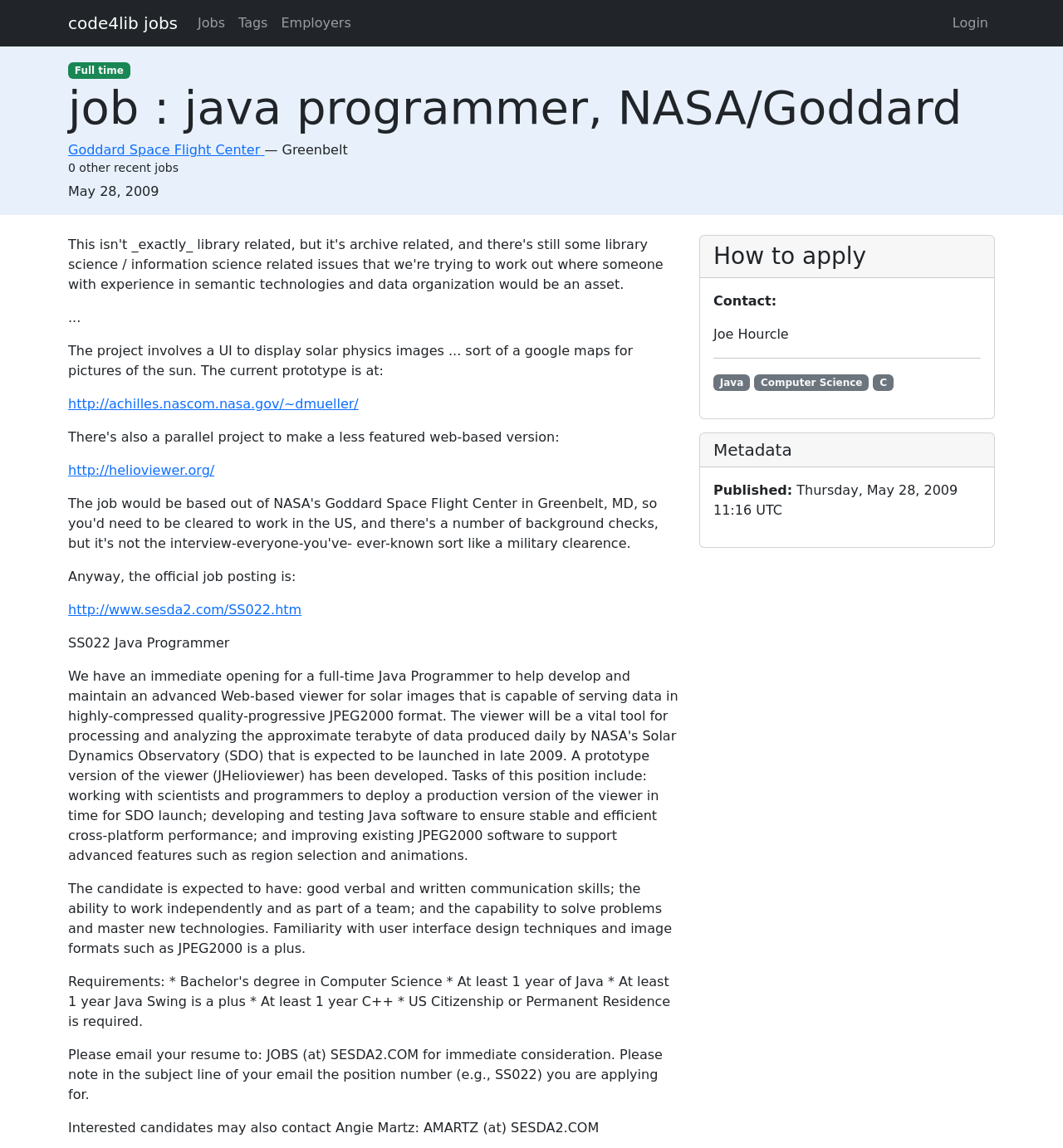Find the bounding box of the web element that fits this description: "Employers".

[0.258, 0.006, 0.337, 0.035]